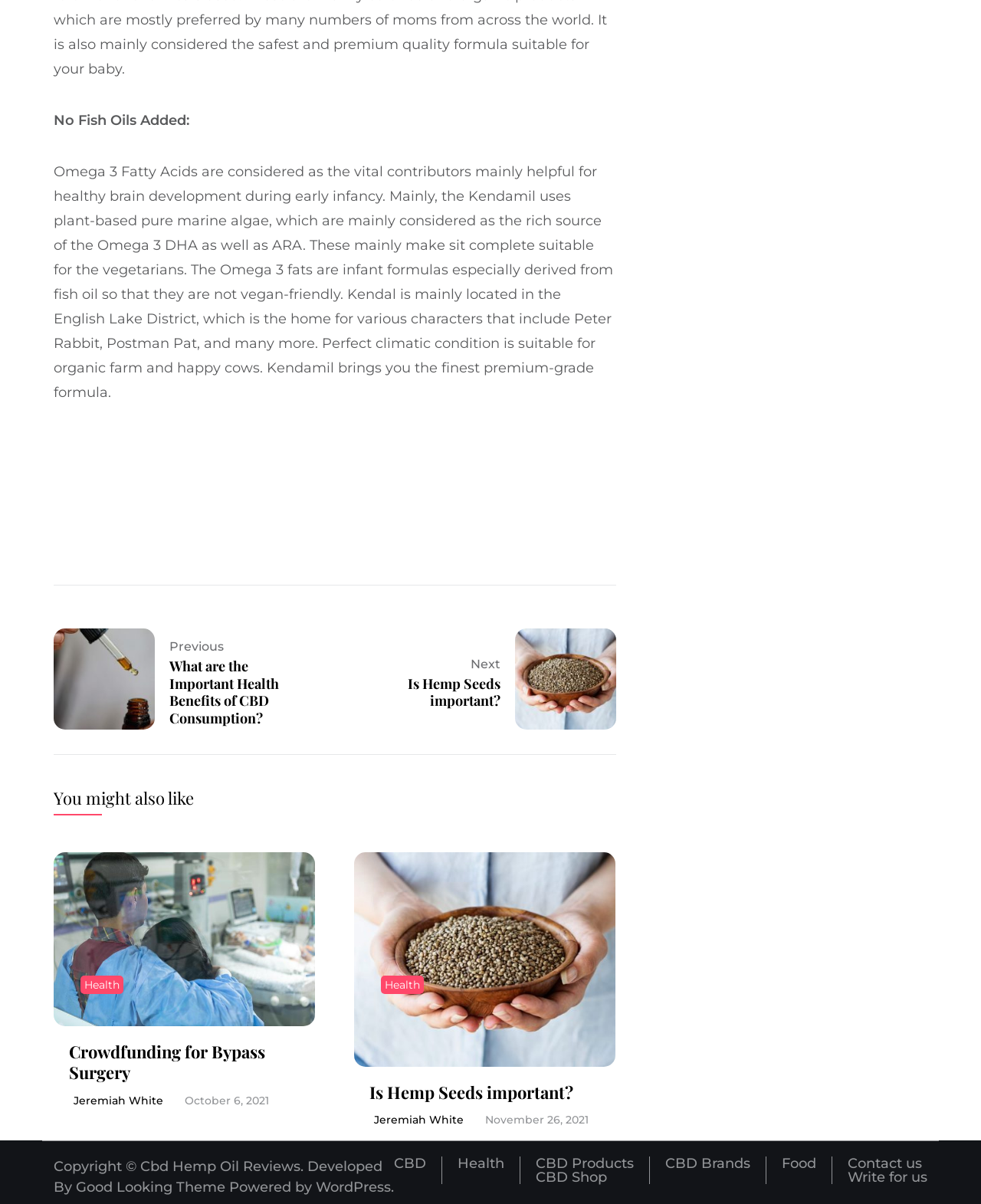Can you give a detailed response to the following question using the information from the image? What is the main topic of the article?

The main topic of the article can be inferred from the headings and links on the webpage, which mention CBD and its related health benefits.